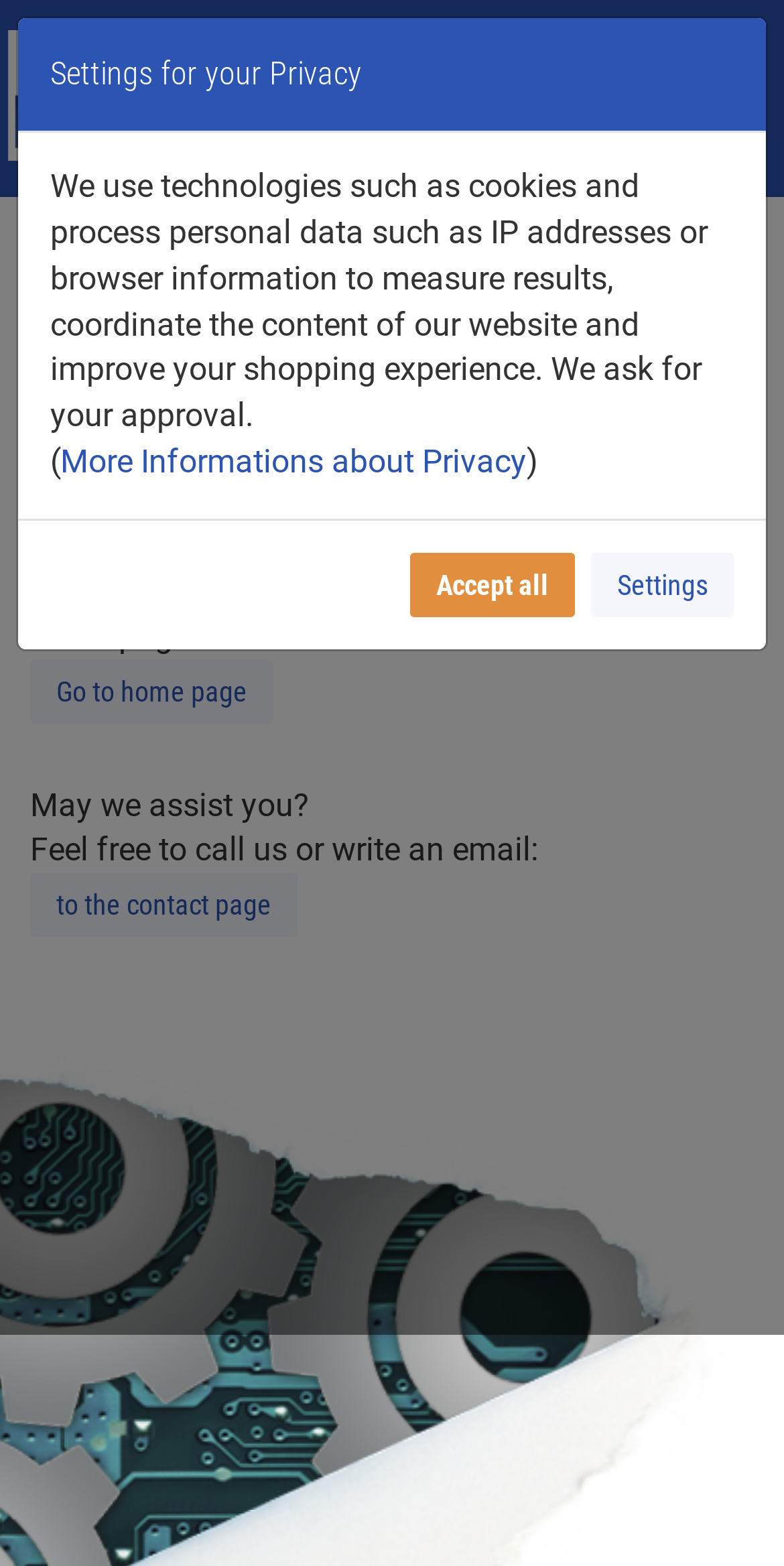Bounding box coordinates are given in the format (top-left x, top-left y, bottom-right x, bottom-right y). All values should be floating point numbers between 0 and 1. Provide the bounding box coordinate for the UI element described as: to the contact page

[0.038, 0.557, 0.379, 0.598]